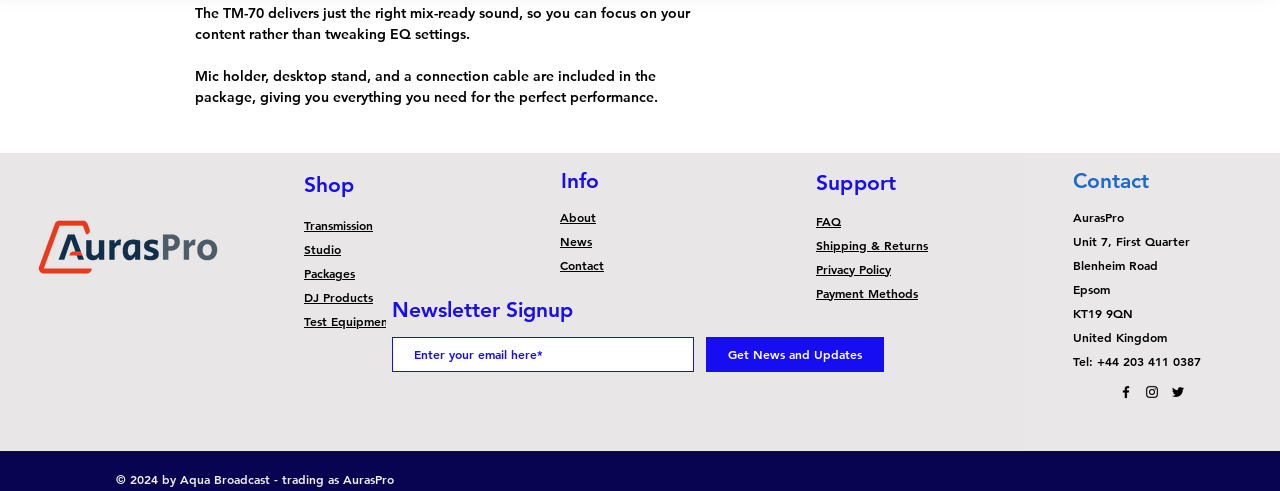What is included in the TM-70 package?
Refer to the image and give a detailed answer to the question.

According to the text on the webpage, the TM-70 package includes a mic holder, desktop stand, and a connection cable, which are necessary for the perfect performance.